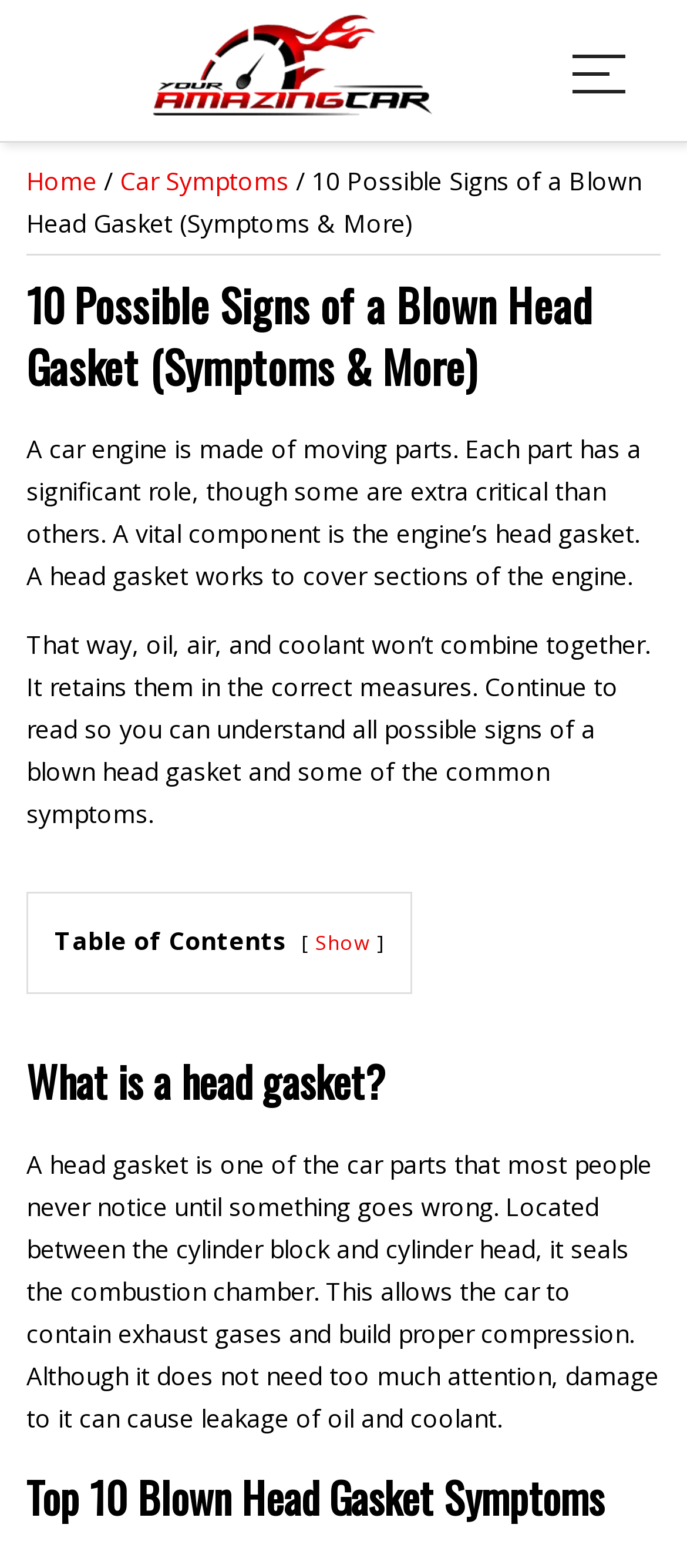What is the purpose of the 'Show' link?
Using the visual information, reply with a single word or short phrase.

Expands table of contents